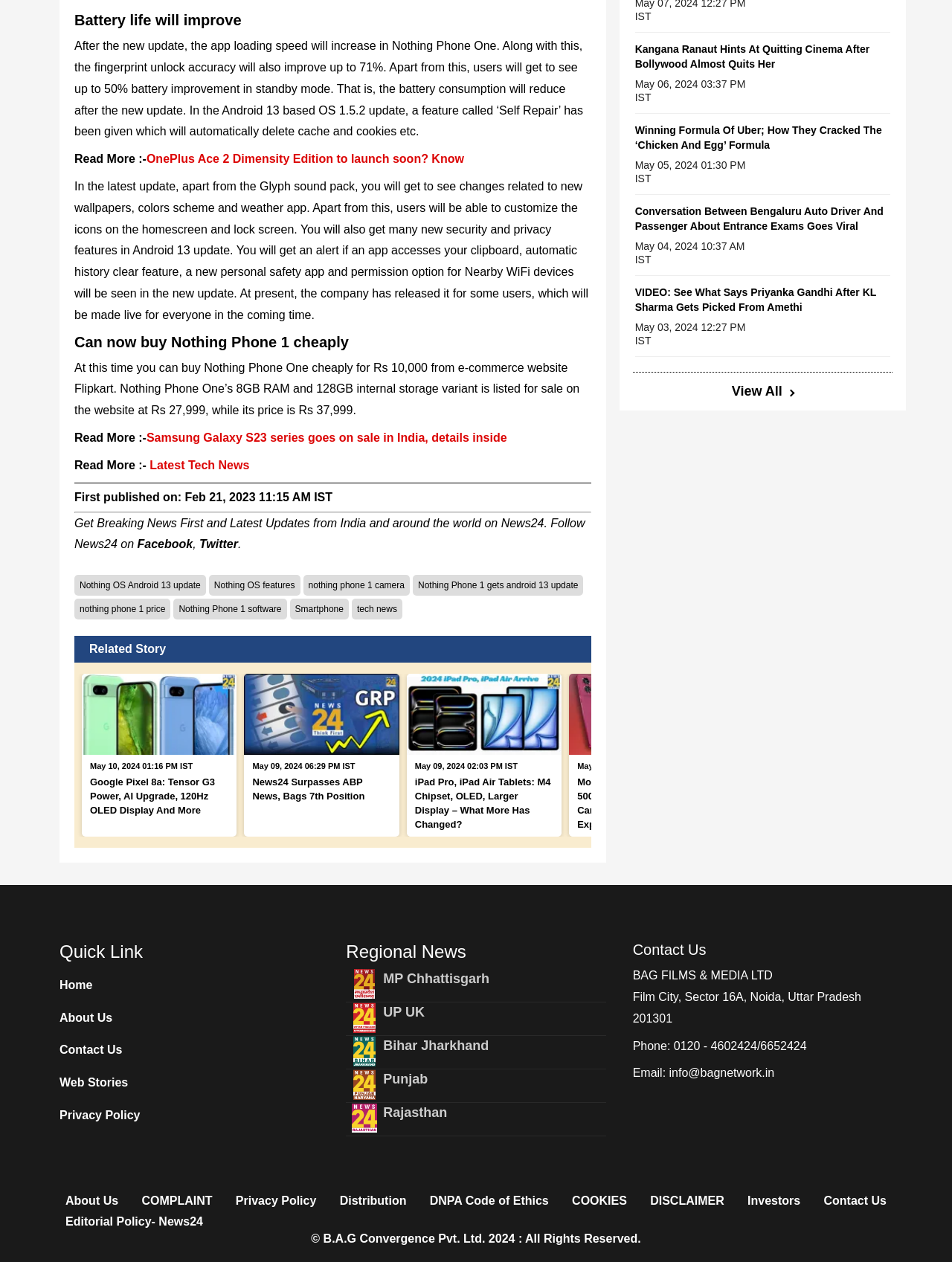Show me the bounding box coordinates of the clickable region to achieve the task as per the instruction: "Check the latest tech news".

[0.369, 0.474, 0.423, 0.491]